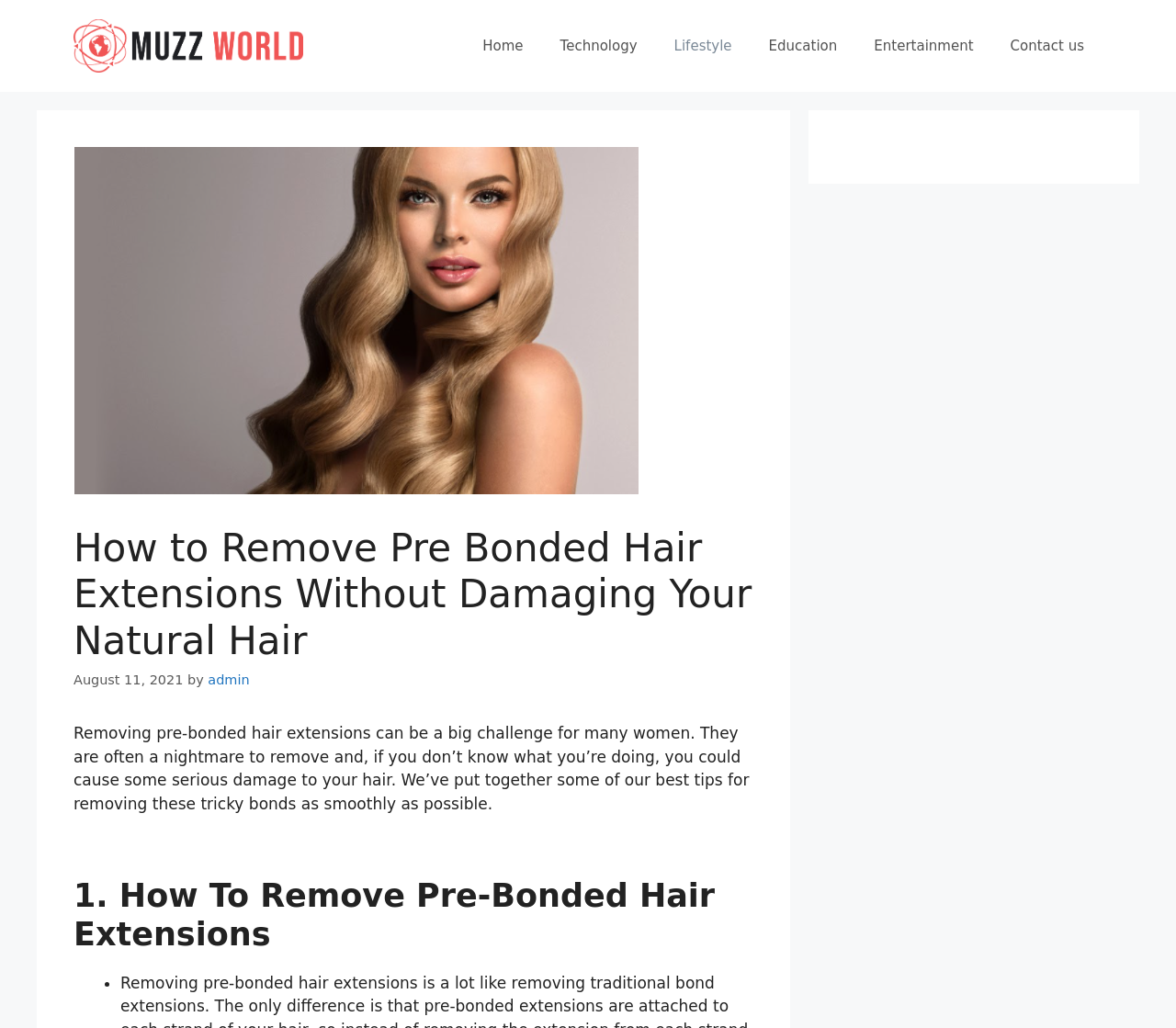Answer the following query concisely with a single word or phrase:
What is the first step in removing pre-bonded hair extensions?

How To Remove Pre-Bonded Hair Extensions